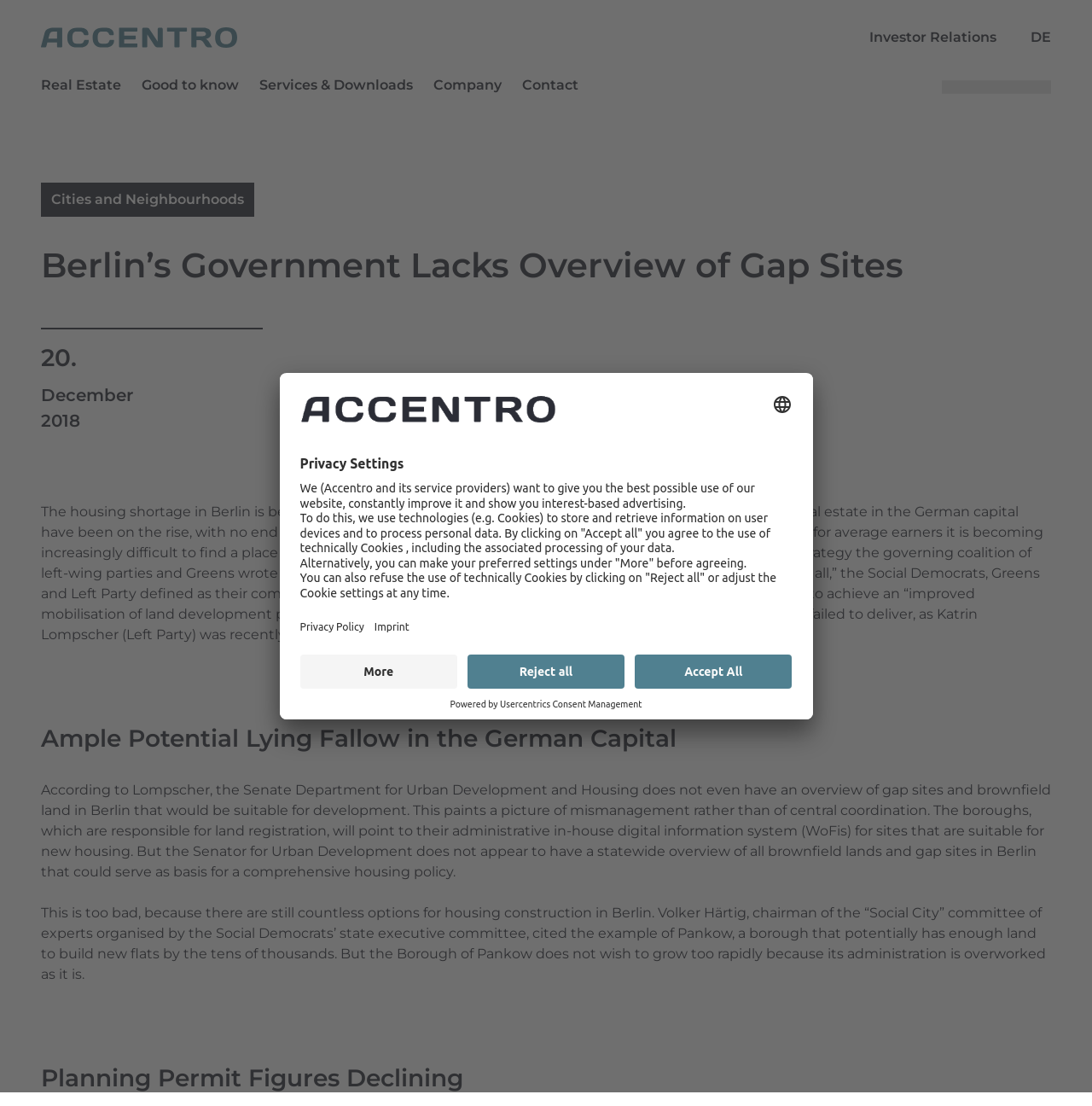Show the bounding box coordinates for the HTML element described as: "Investor Relations".

[0.796, 0.025, 0.912, 0.045]